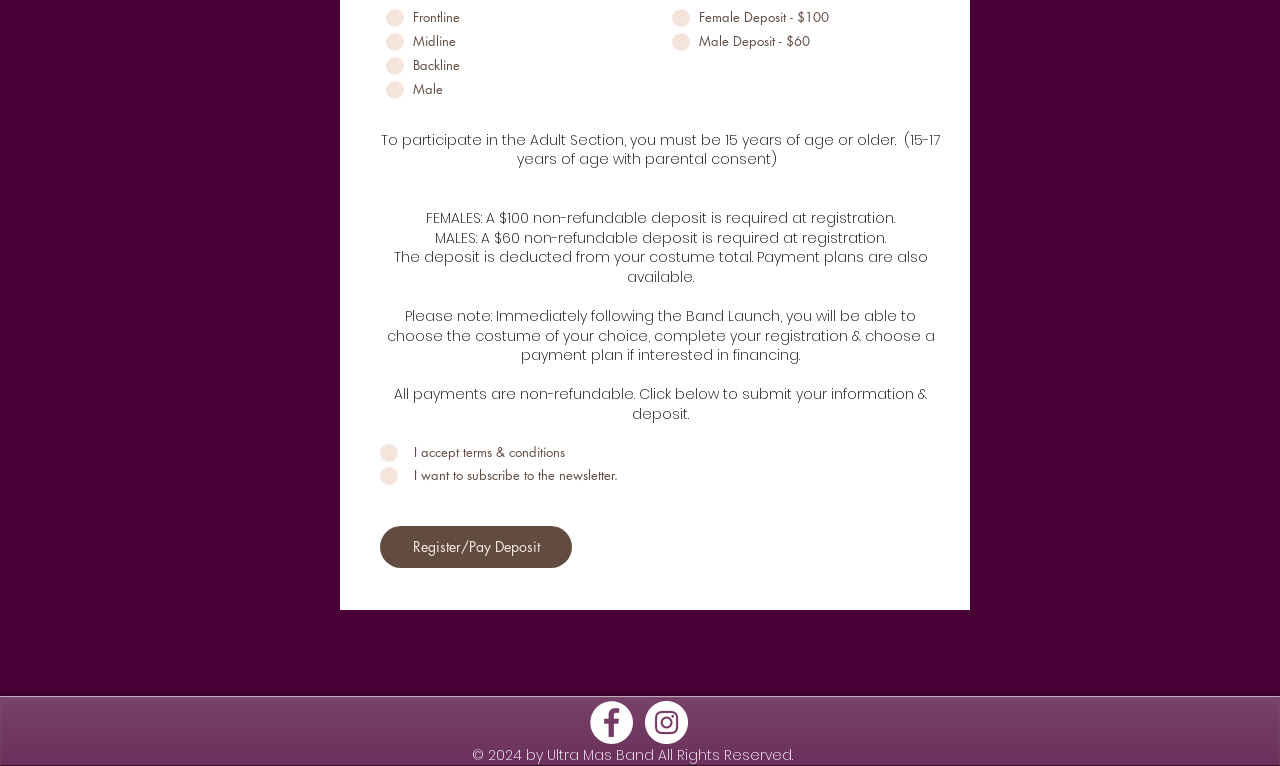Identify the bounding box of the UI element that matches this description: "aria-label="Facebook - White Circle"".

[0.461, 0.915, 0.495, 0.972]